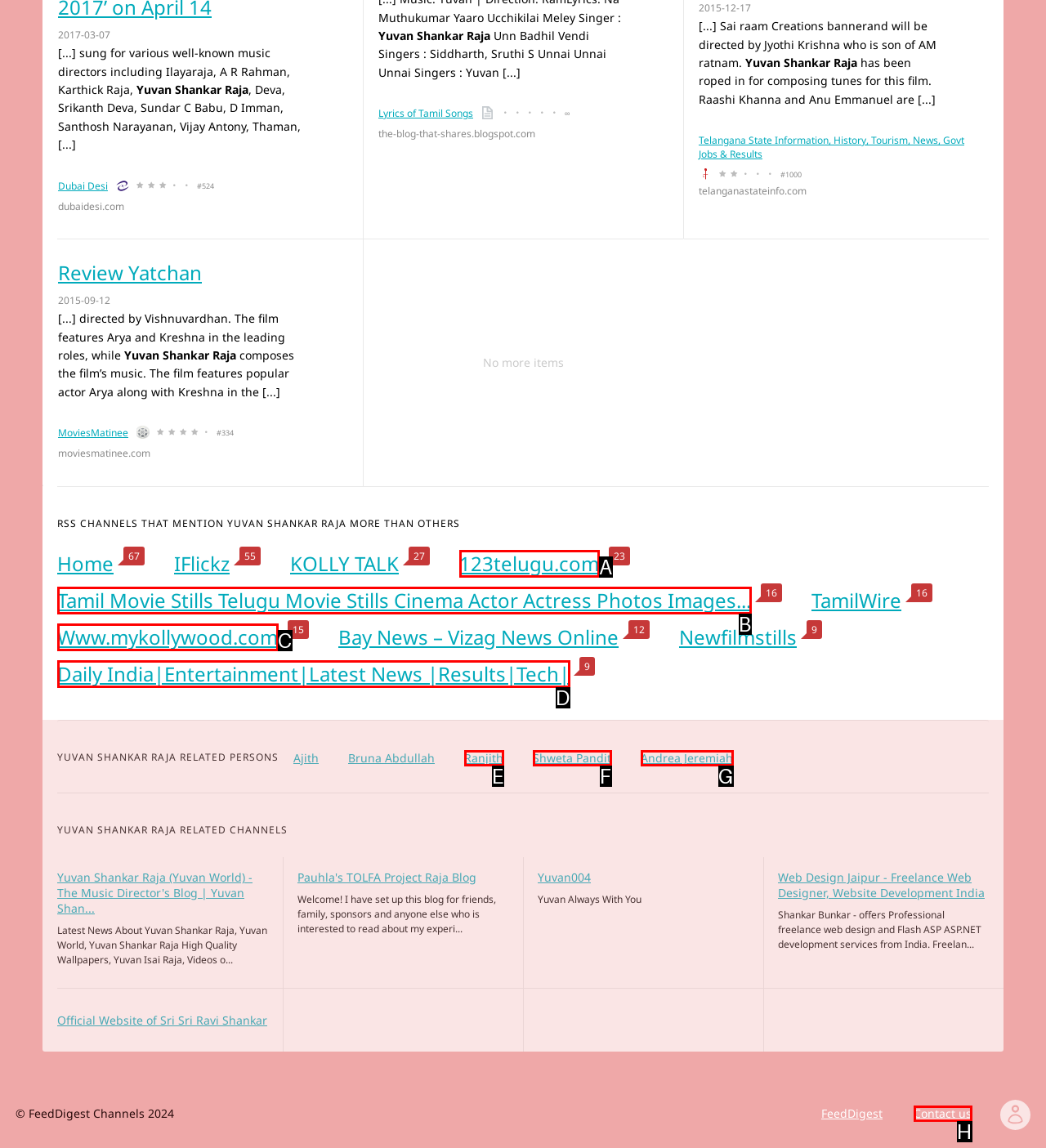Determine which option aligns with the description: Daily India|Entertainment|Latest News |Results|Tech|. Provide the letter of the chosen option directly.

D